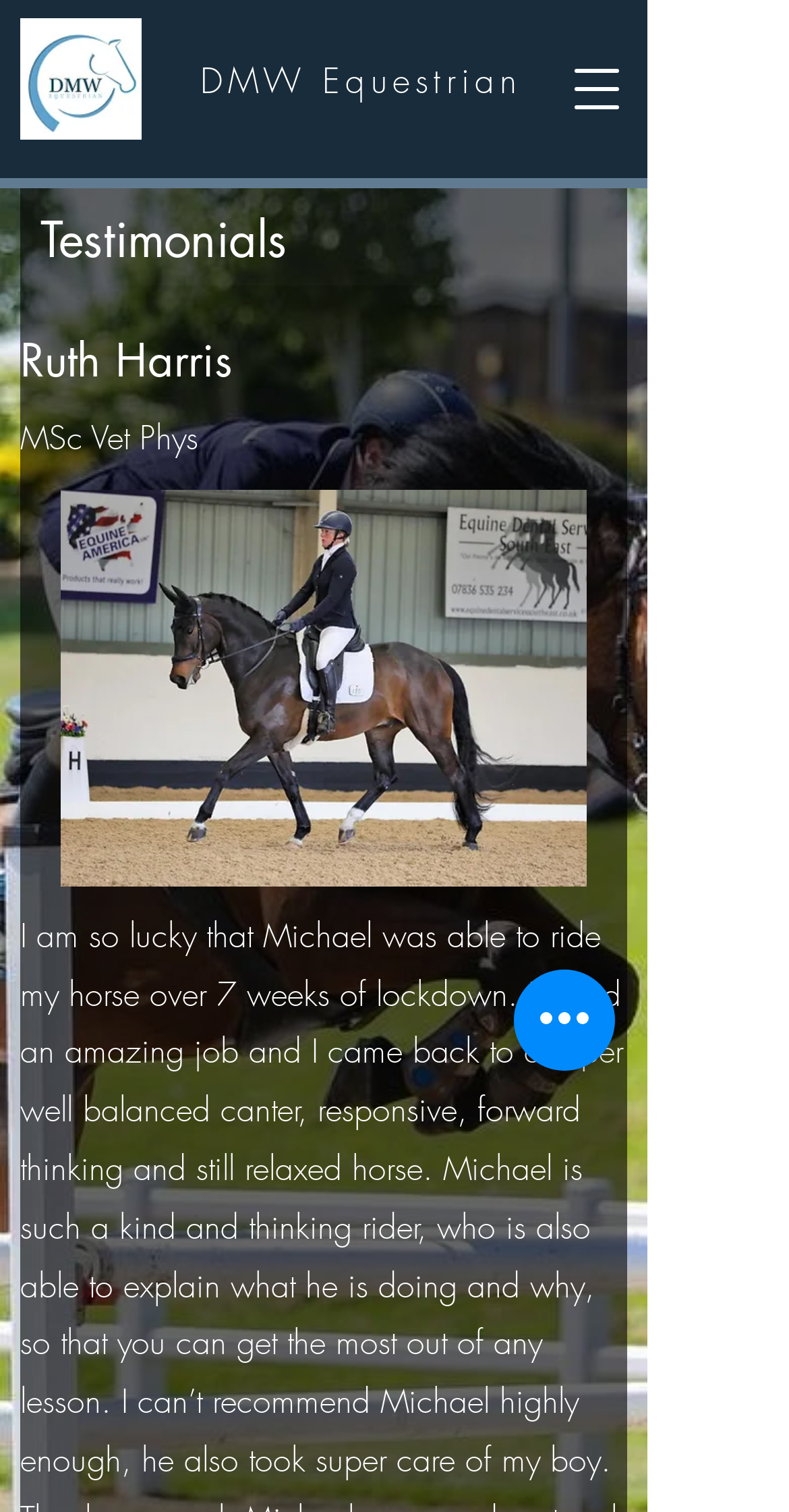Please examine the image and provide a detailed answer to the question: What is the profession of Ruth Harris?

By looking at the webpage, I found a section with a heading 'Ruth Harris' and a static text 'MSc Vet Phys' below it, which suggests that Ruth Harris is a veterinarian with a Master's degree in Veterinary Physiology.